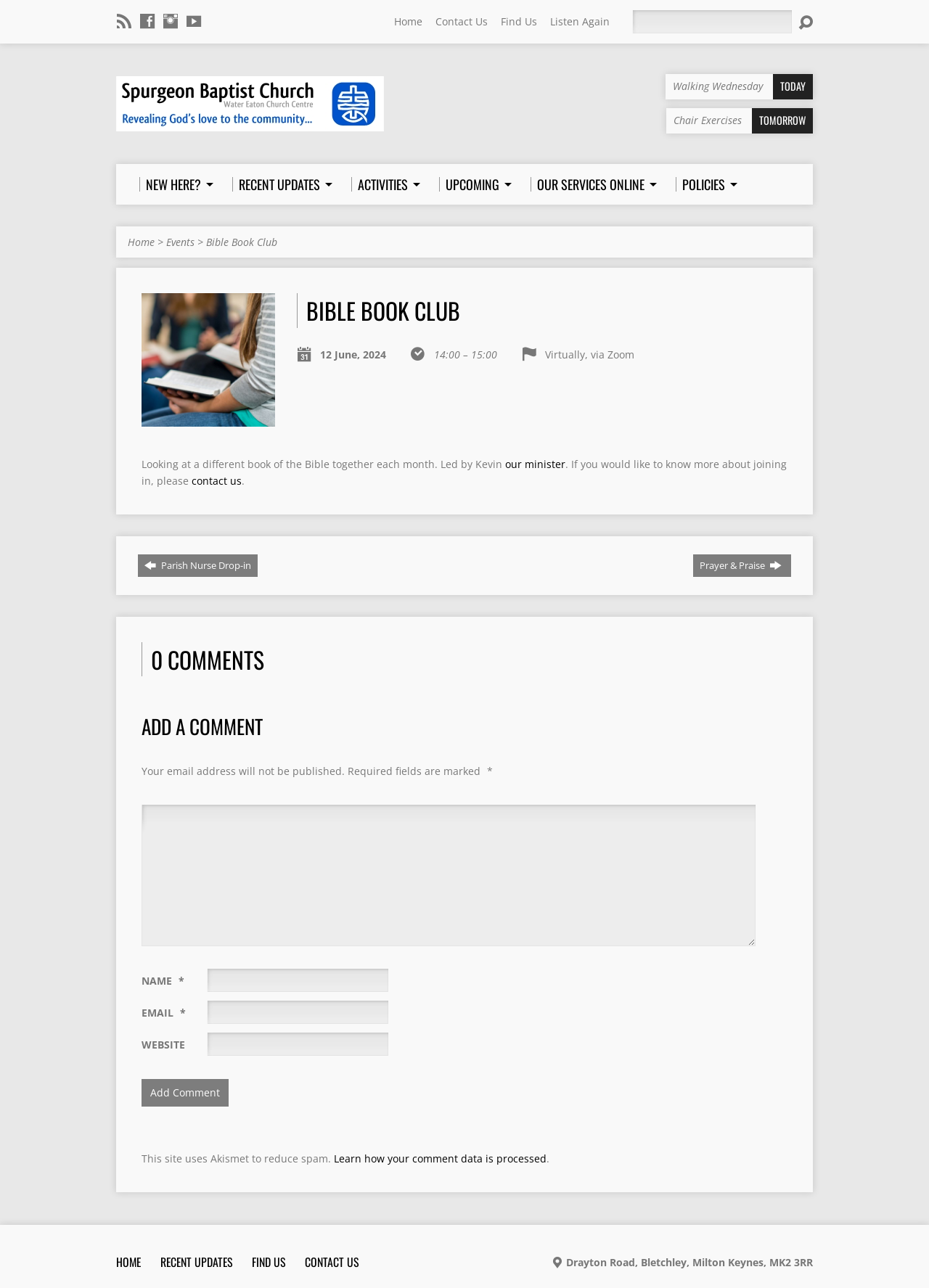Determine the bounding box coordinates for the area that needs to be clicked to fulfill this task: "Contact us". The coordinates must be given as four float numbers between 0 and 1, i.e., [left, top, right, bottom].

[0.469, 0.011, 0.525, 0.022]